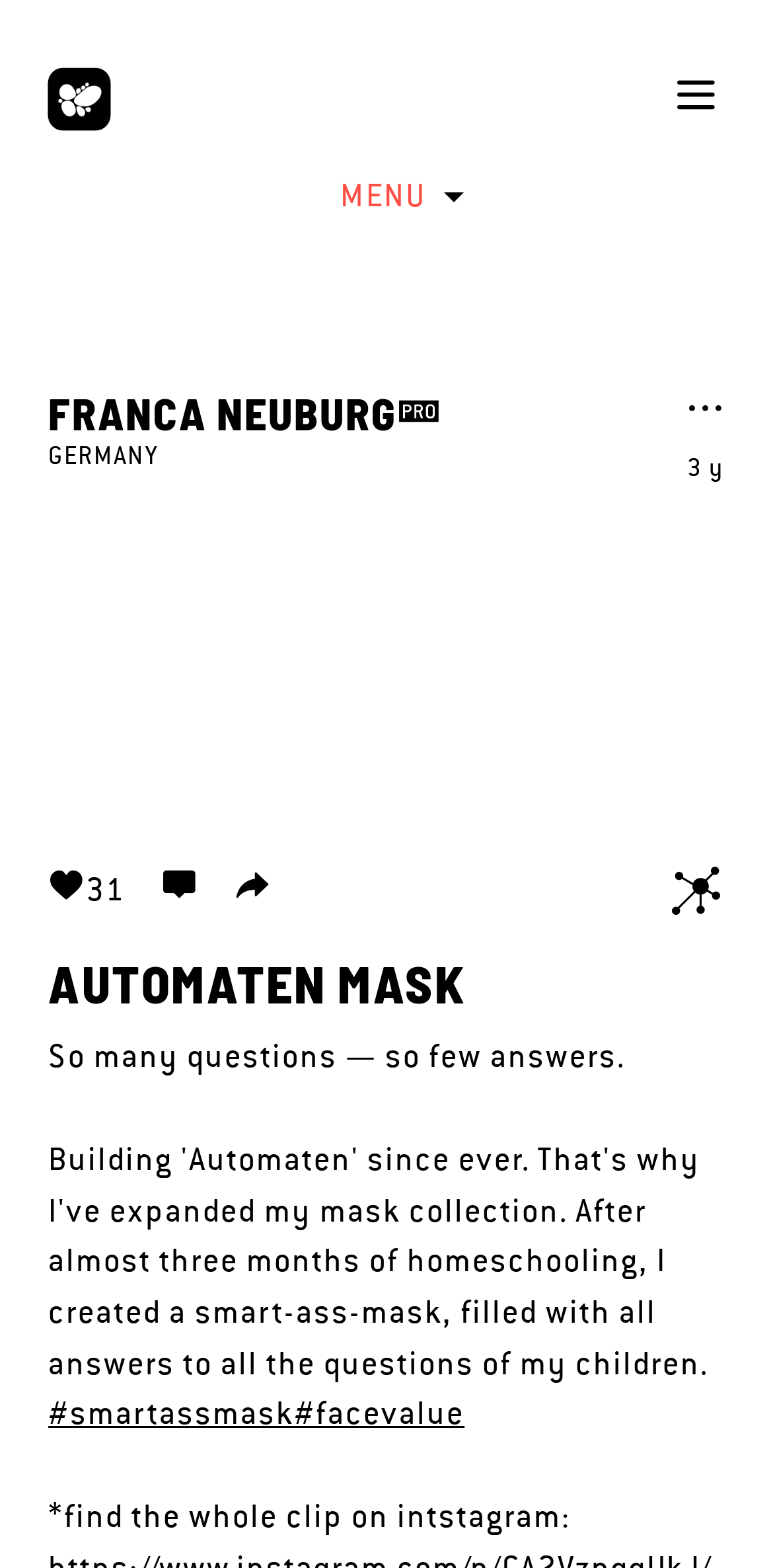Provide the bounding box coordinates of the UI element this sentence describes: "Toggle user menu".

[0.56, 0.109, 0.612, 0.141]